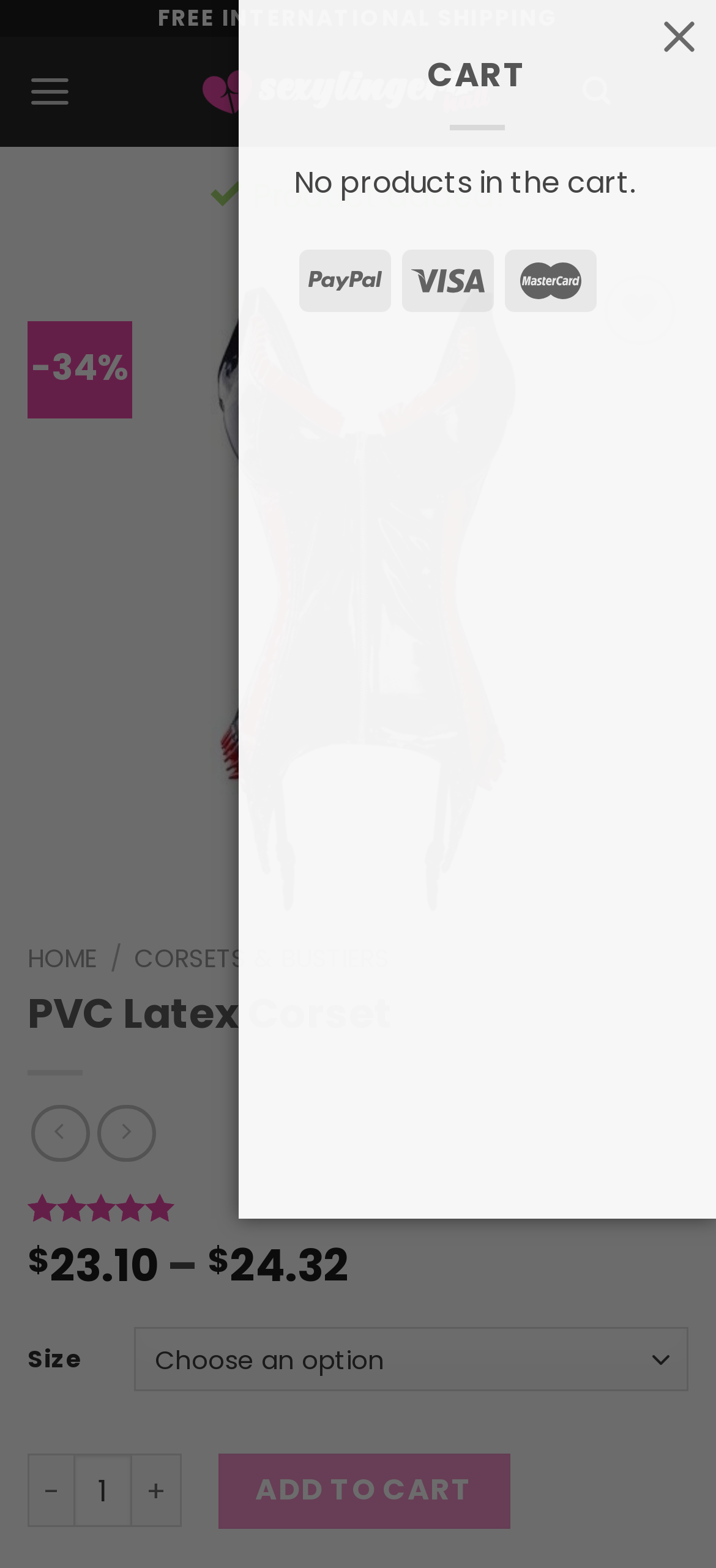What is the material of the corset? Please answer the question using a single word or phrase based on the image.

PVC